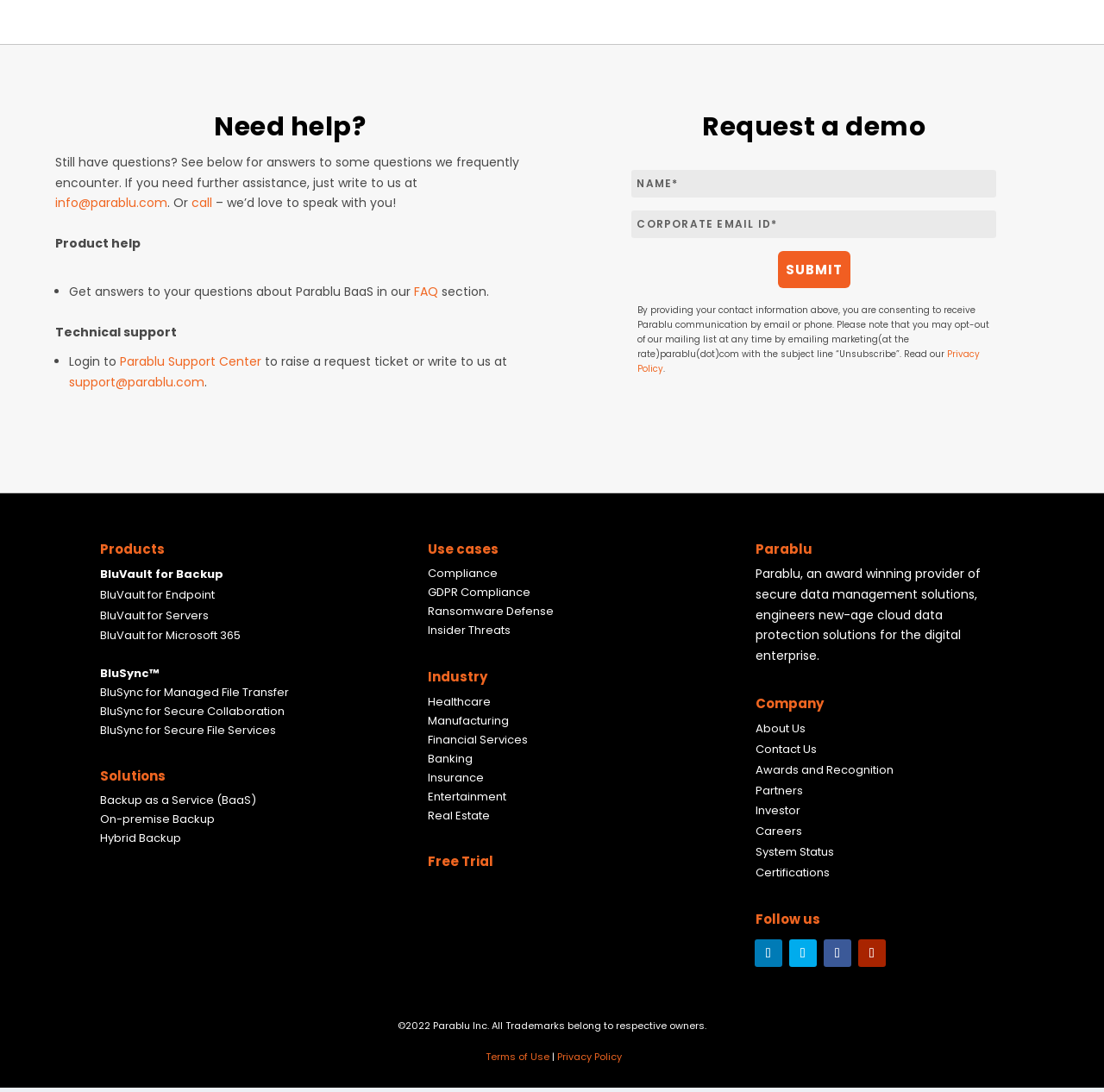Can you find the bounding box coordinates of the area I should click to execute the following instruction: "Click on 'SUBMIT'"?

[0.705, 0.207, 0.77, 0.241]